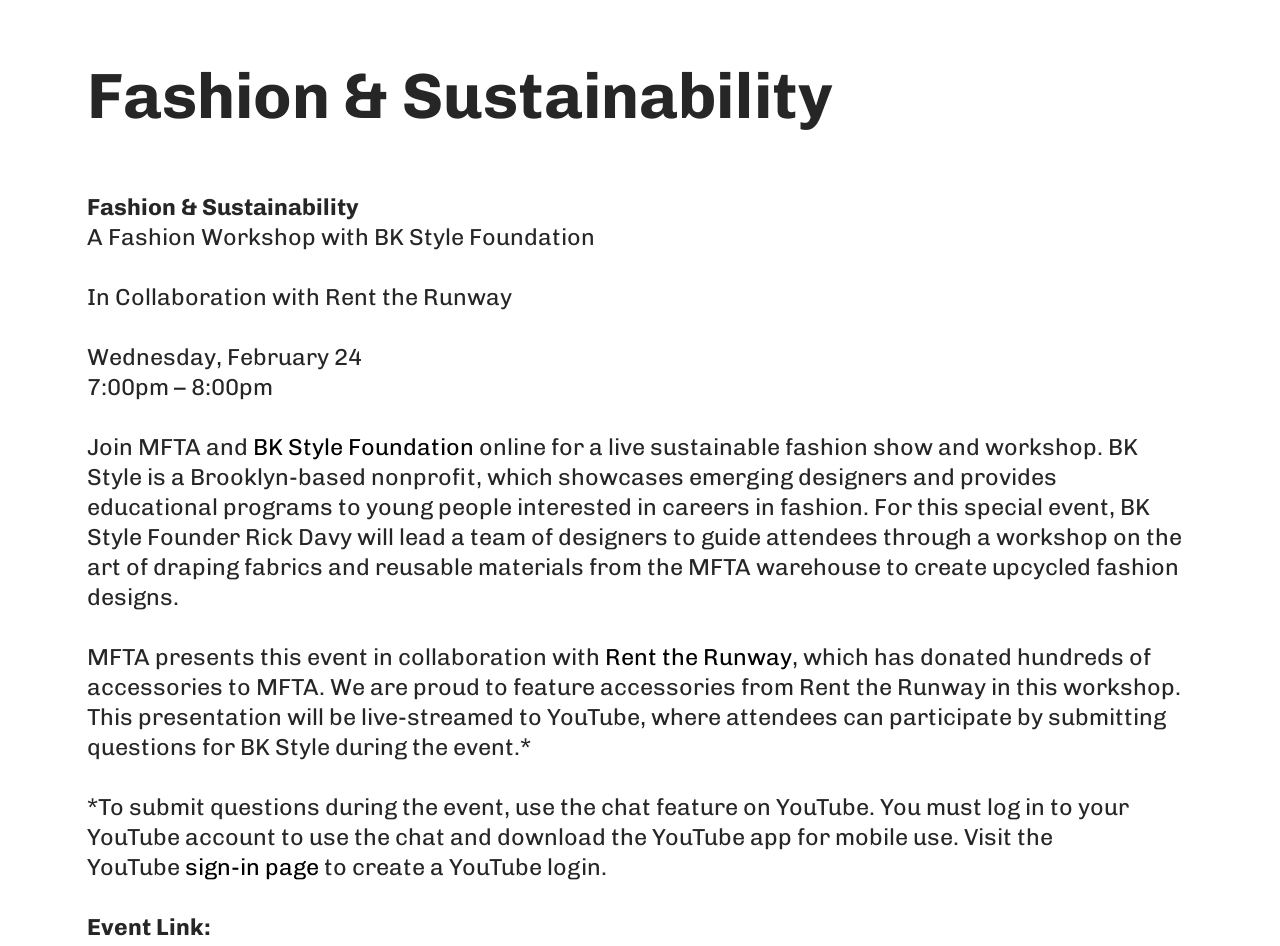Answer the question in a single word or phrase:
What is the time of the sustainable fashion show and workshop?

7:00pm – 8:00pm